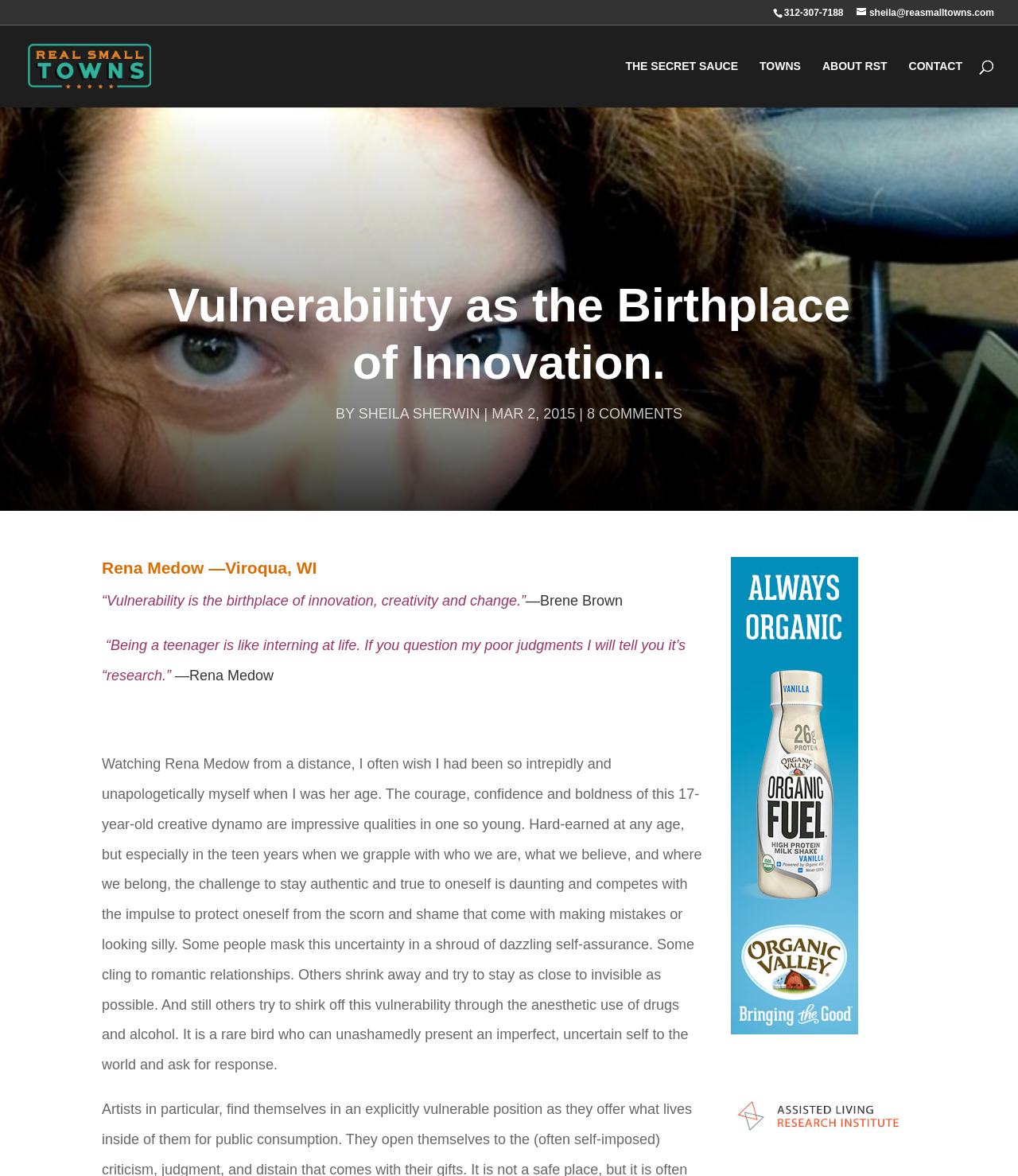Based on the element description: "http://www.dailymail.co.uk/sciencetech/article-3052926/Our-climate-models-WRONG-Global-warming-slowed-recent-changes-natural-variability-says-study.html#ixzz3YFlZTdja", identify the bounding box coordinates for this UI element. The coordinates must be four float numbers between 0 and 1, listed as [left, top, right, bottom].

None